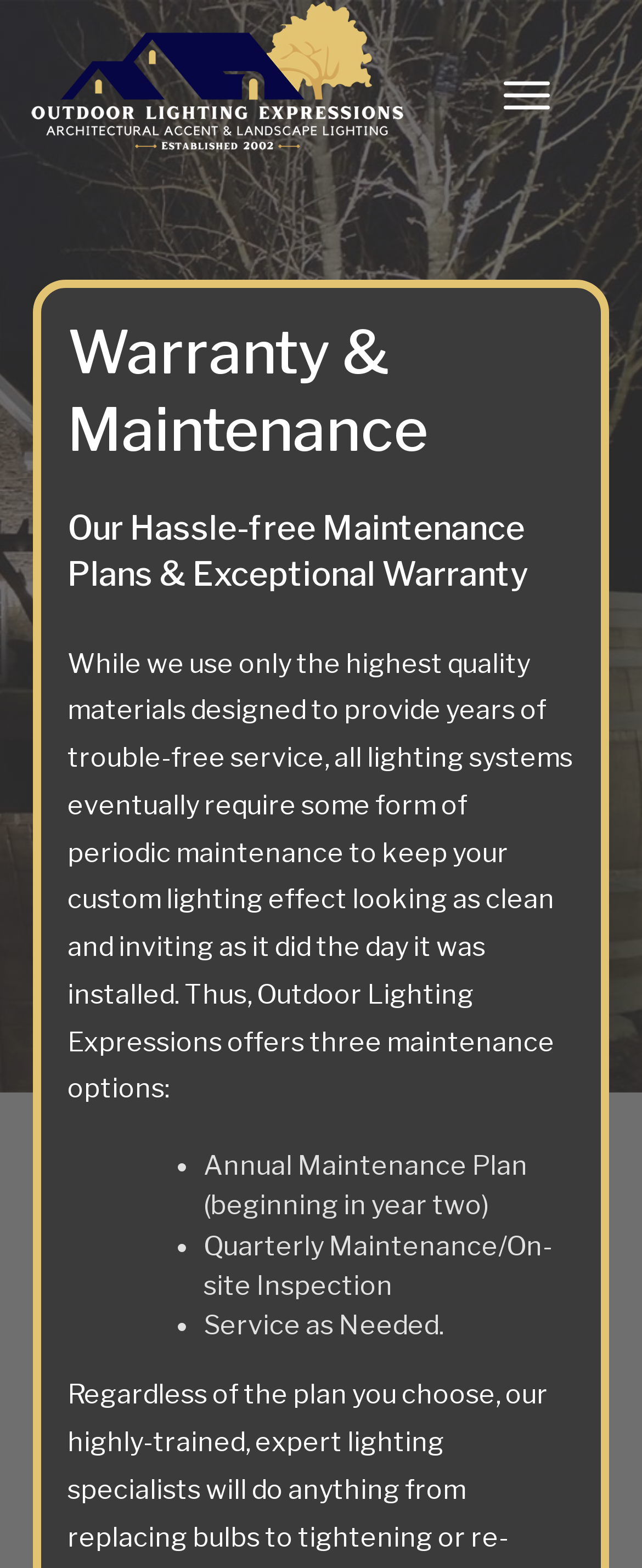Reply to the question with a brief word or phrase: Is there an image on the webpage?

Yes